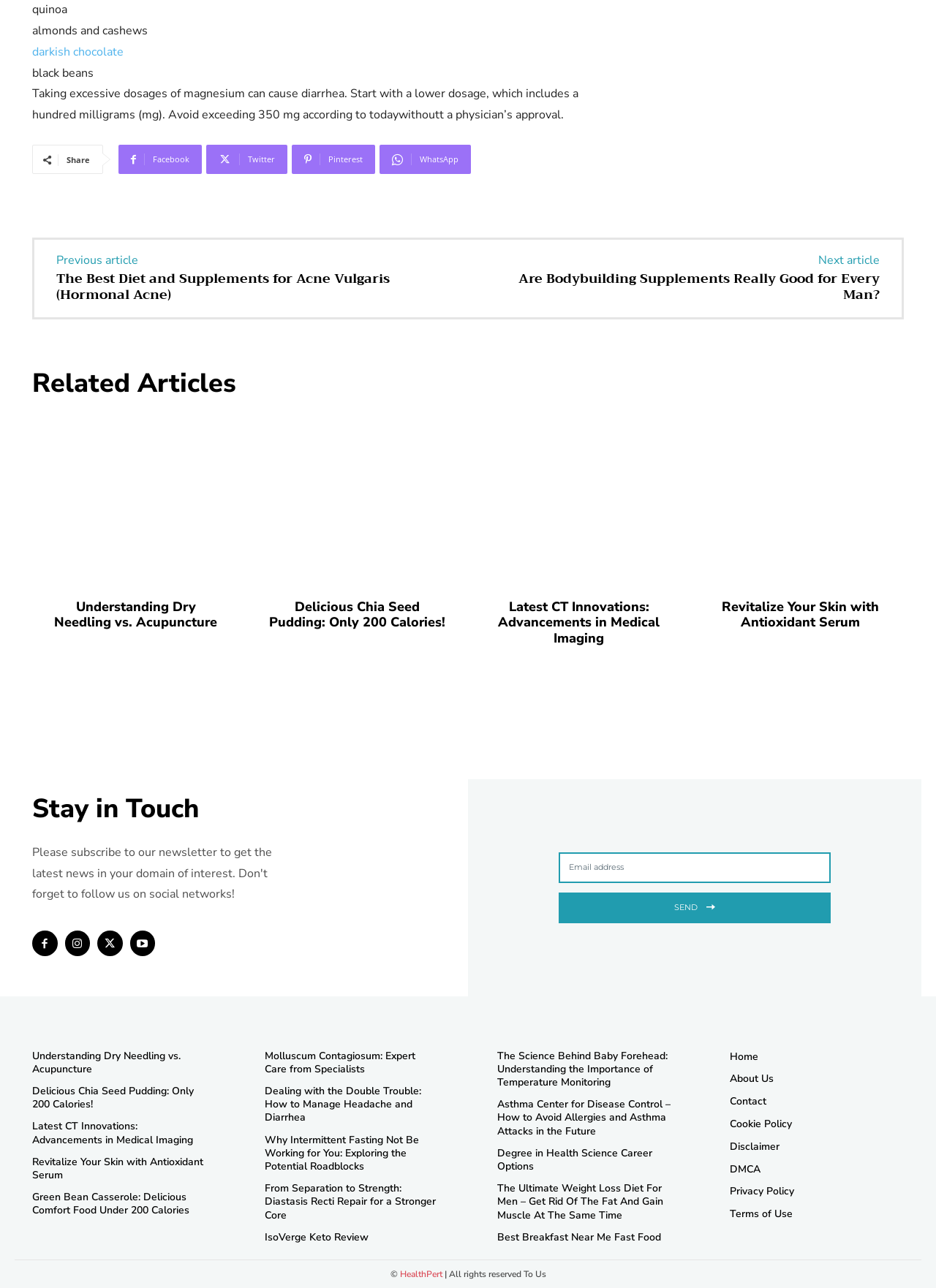Find the bounding box coordinates of the element you need to click on to perform this action: 'Click on the Facebook link to share'. The coordinates should be represented by four float values between 0 and 1, in the format [left, top, right, bottom].

[0.127, 0.112, 0.216, 0.135]